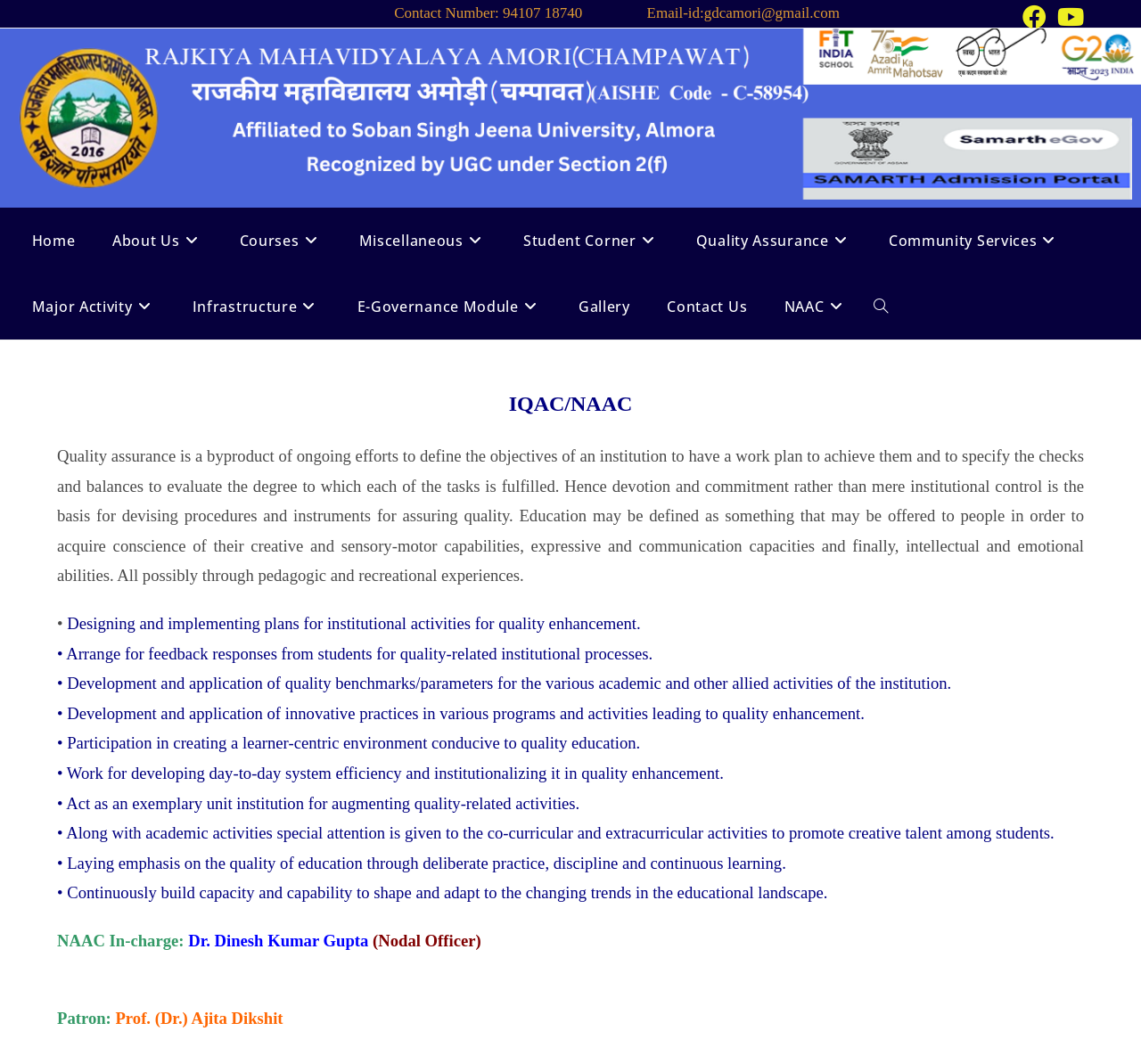Determine the coordinates of the bounding box for the clickable area needed to execute this instruction: "Go to the About Us page".

[0.082, 0.195, 0.194, 0.257]